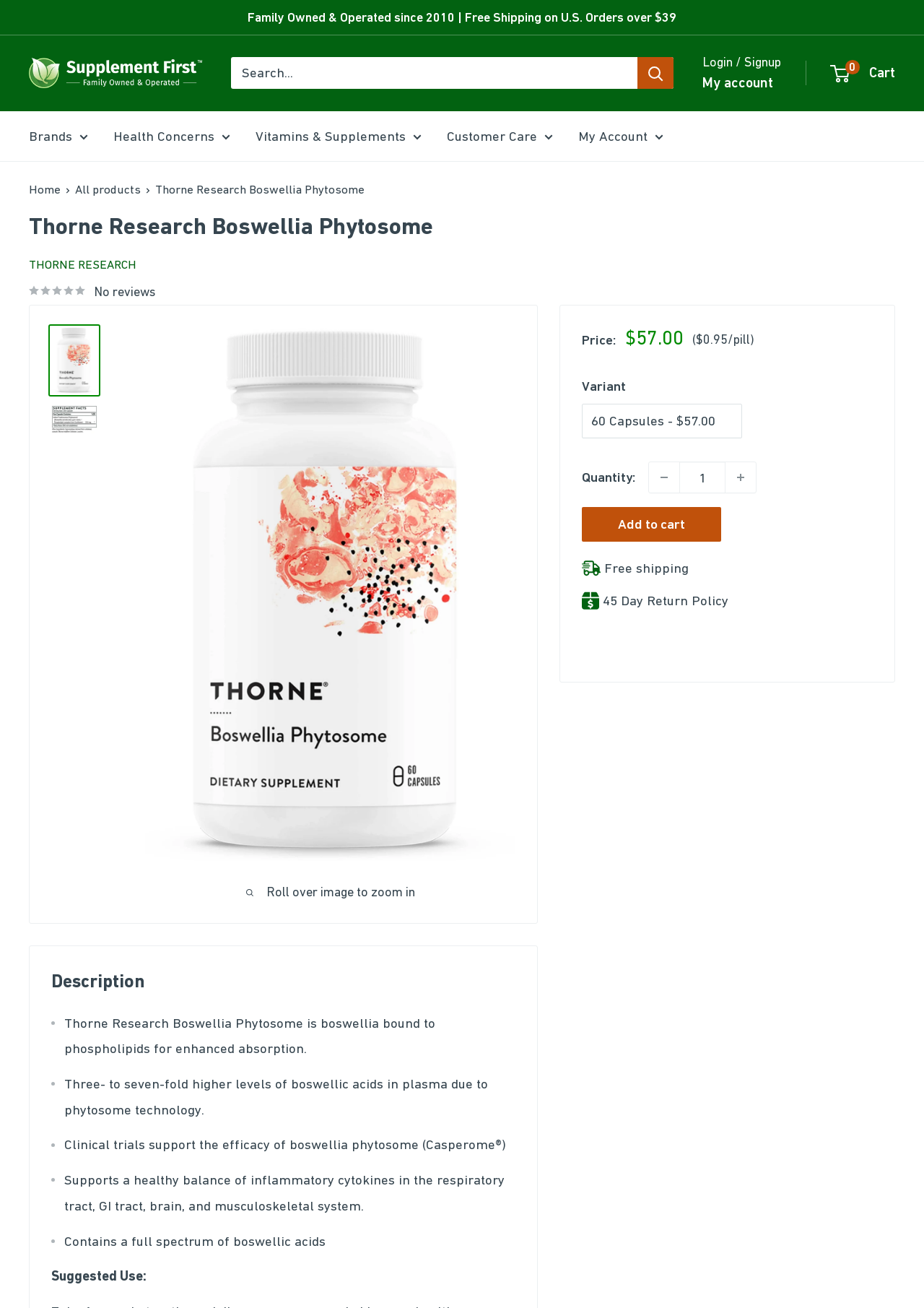Identify the bounding box coordinates for the UI element described by the following text: "Brands". Provide the coordinates as four float numbers between 0 and 1, in the format [left, top, right, bottom].

[0.031, 0.094, 0.095, 0.114]